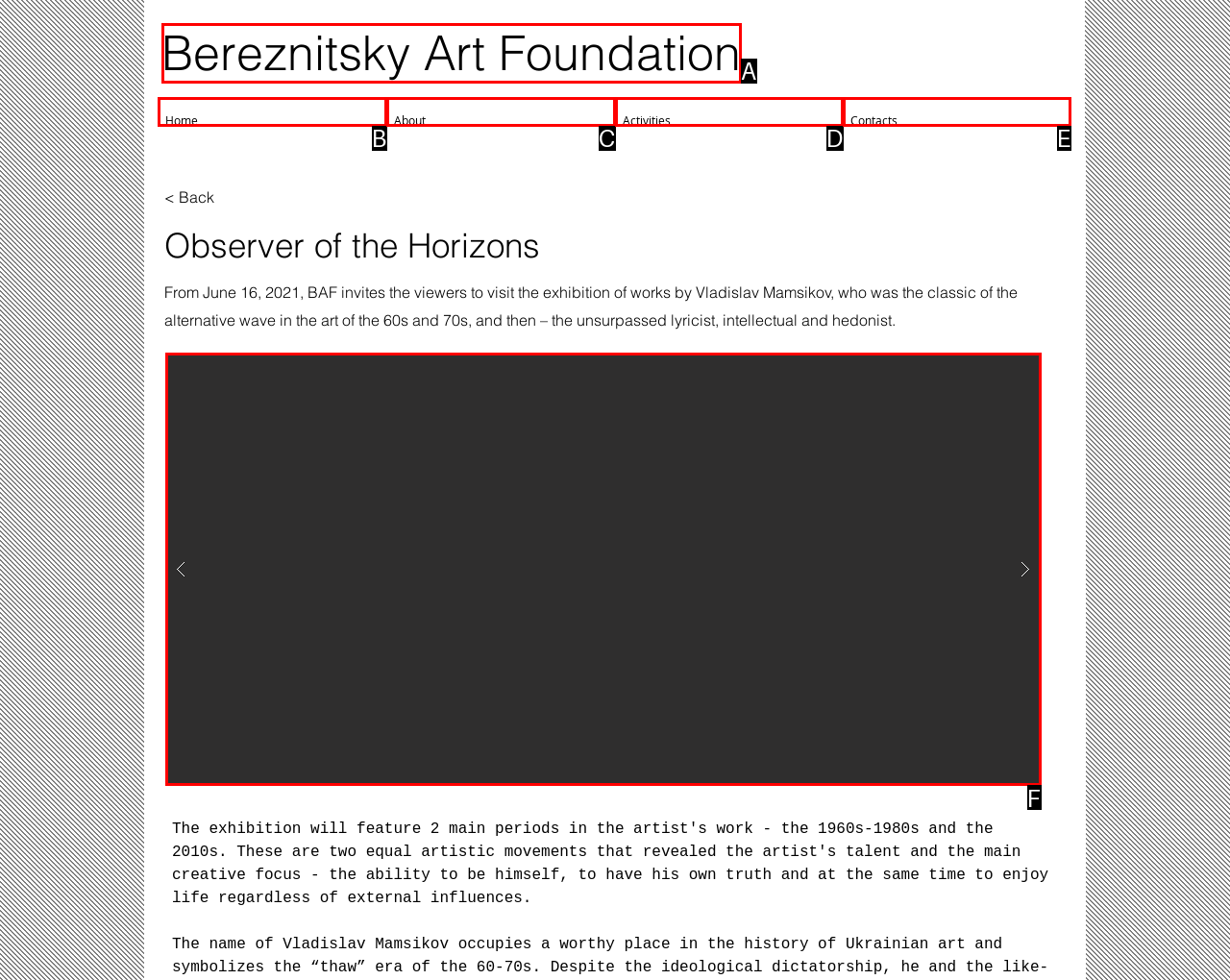Identify which option matches the following description: About
Answer by giving the letter of the correct option directly.

C